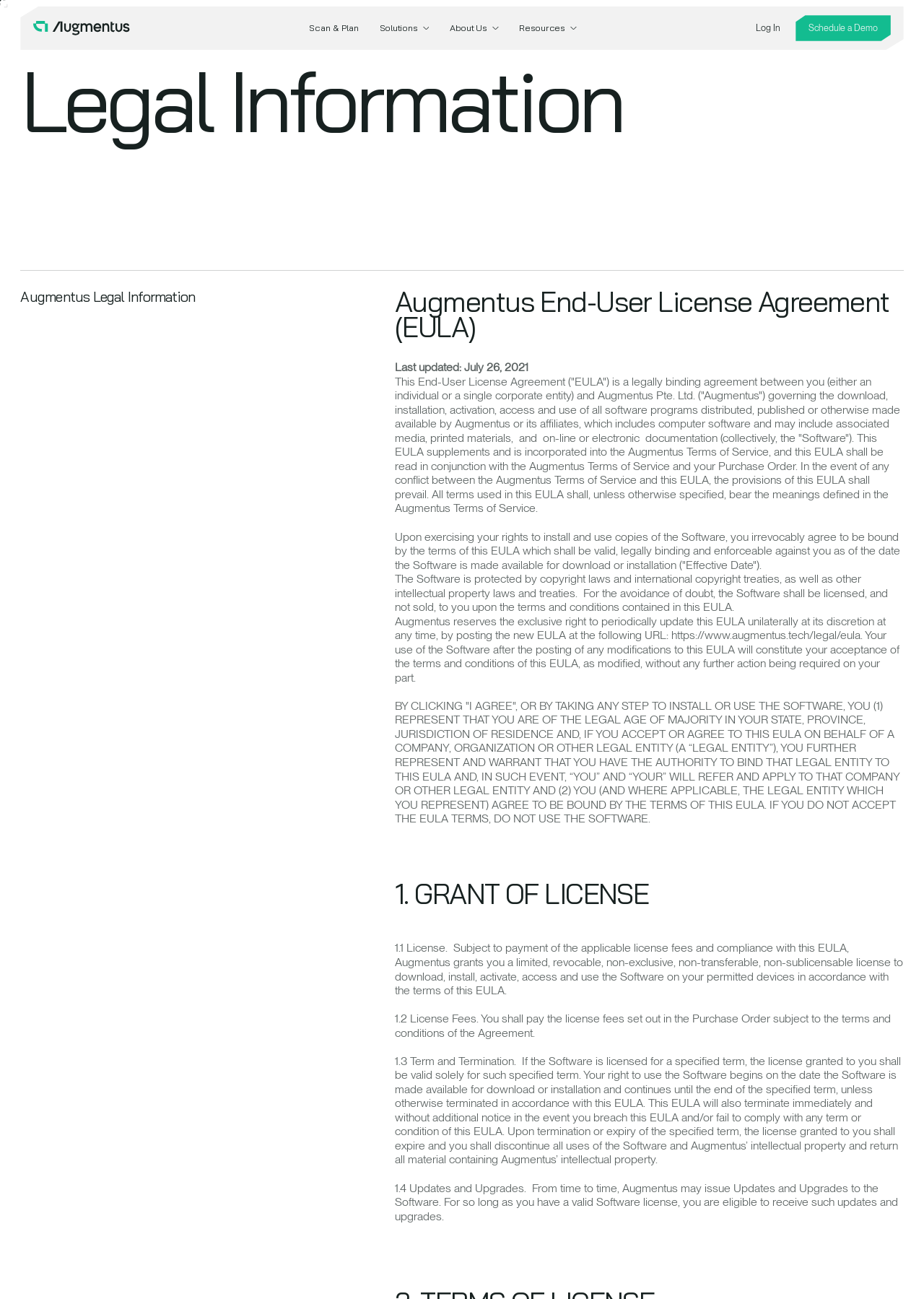Find the bounding box coordinates of the element I should click to carry out the following instruction: "Click the Log In link".

[0.818, 0.017, 0.845, 0.027]